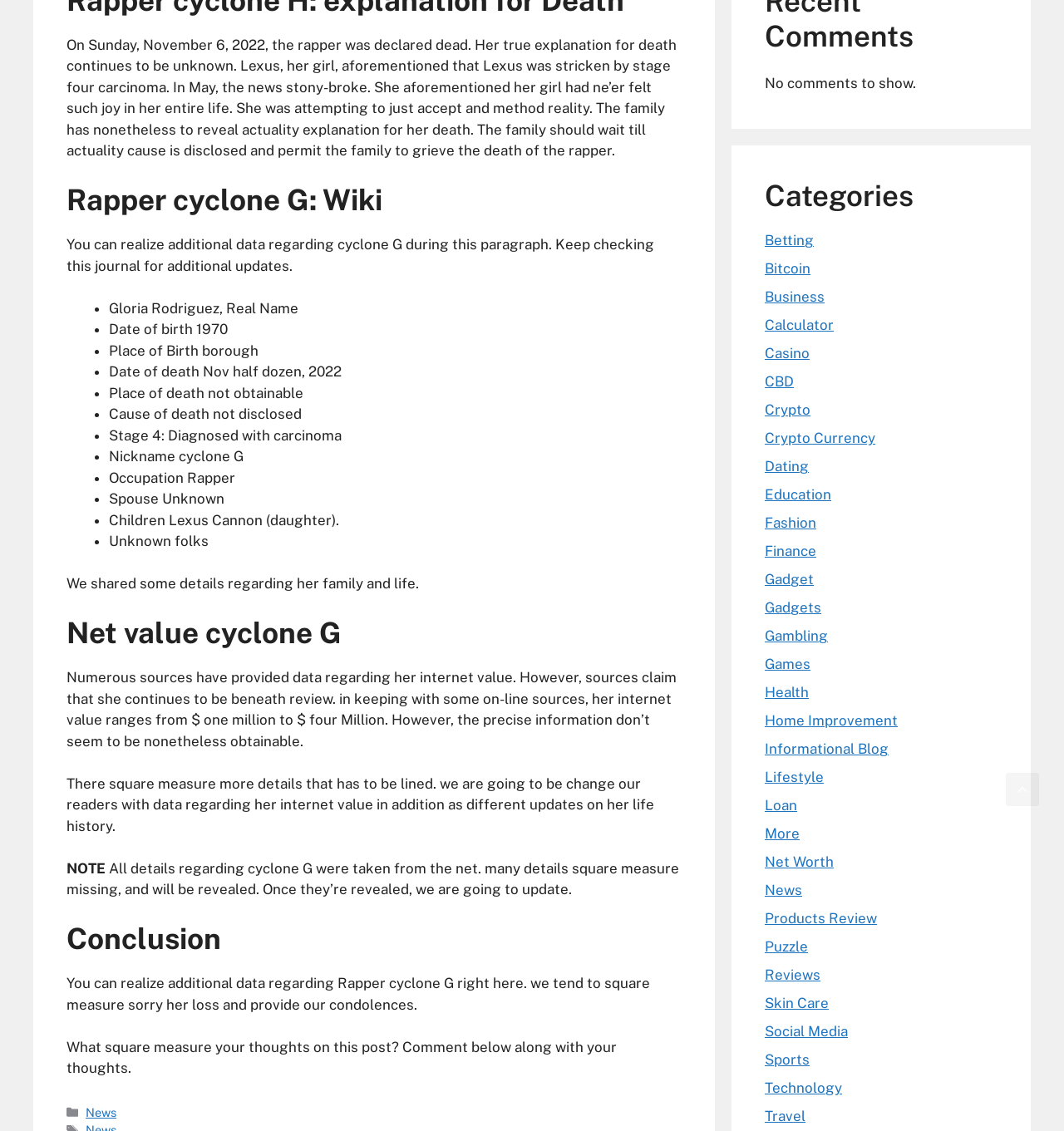Please identify the bounding box coordinates of the clickable area that will allow you to execute the instruction: "Click on the 'Net Worth' link".

[0.719, 0.755, 0.784, 0.77]